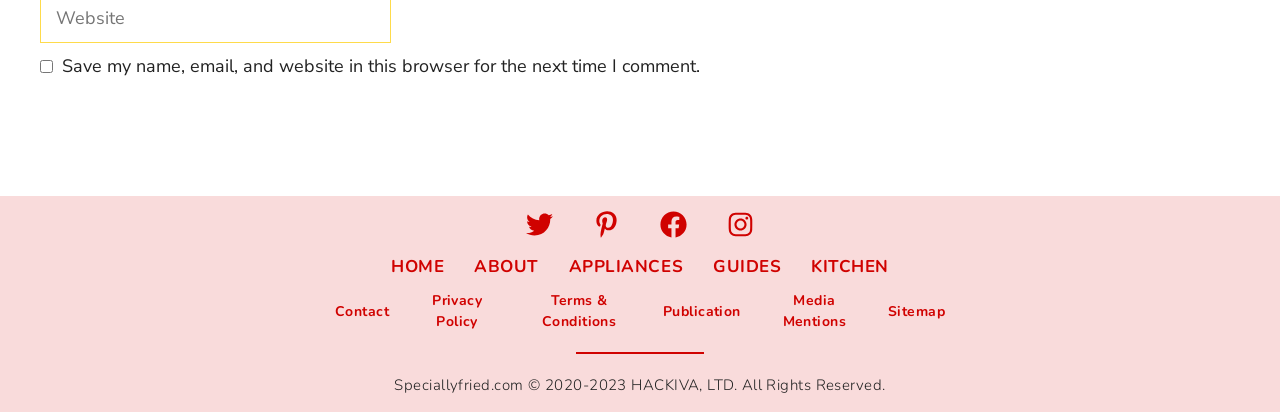Predict the bounding box coordinates of the UI element that matches this description: "Terms & Conditions". The coordinates should be in the format [left, top, right, bottom] with each value between 0 and 1.

[0.423, 0.707, 0.481, 0.804]